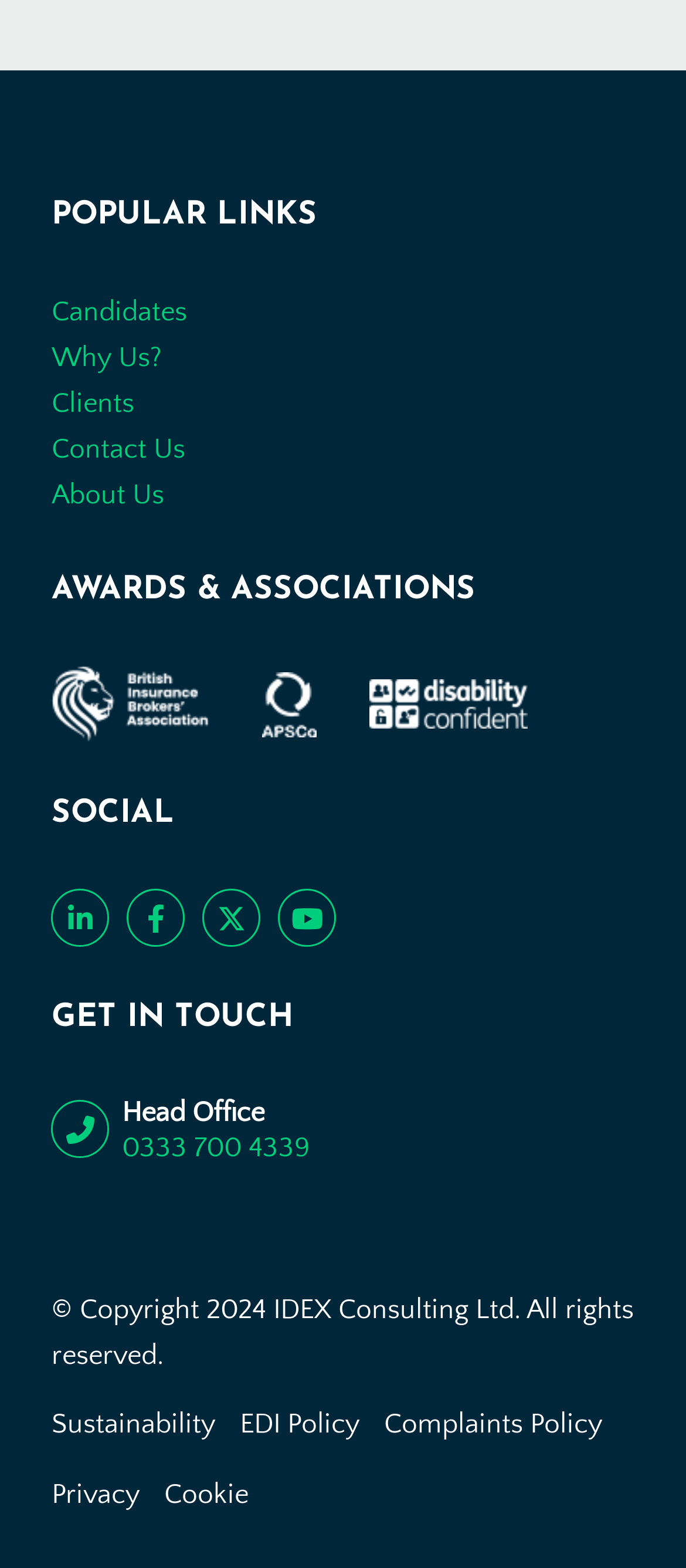Please identify the bounding box coordinates of the element that needs to be clicked to perform the following instruction: "Call Head Office".

[0.178, 0.721, 0.452, 0.741]